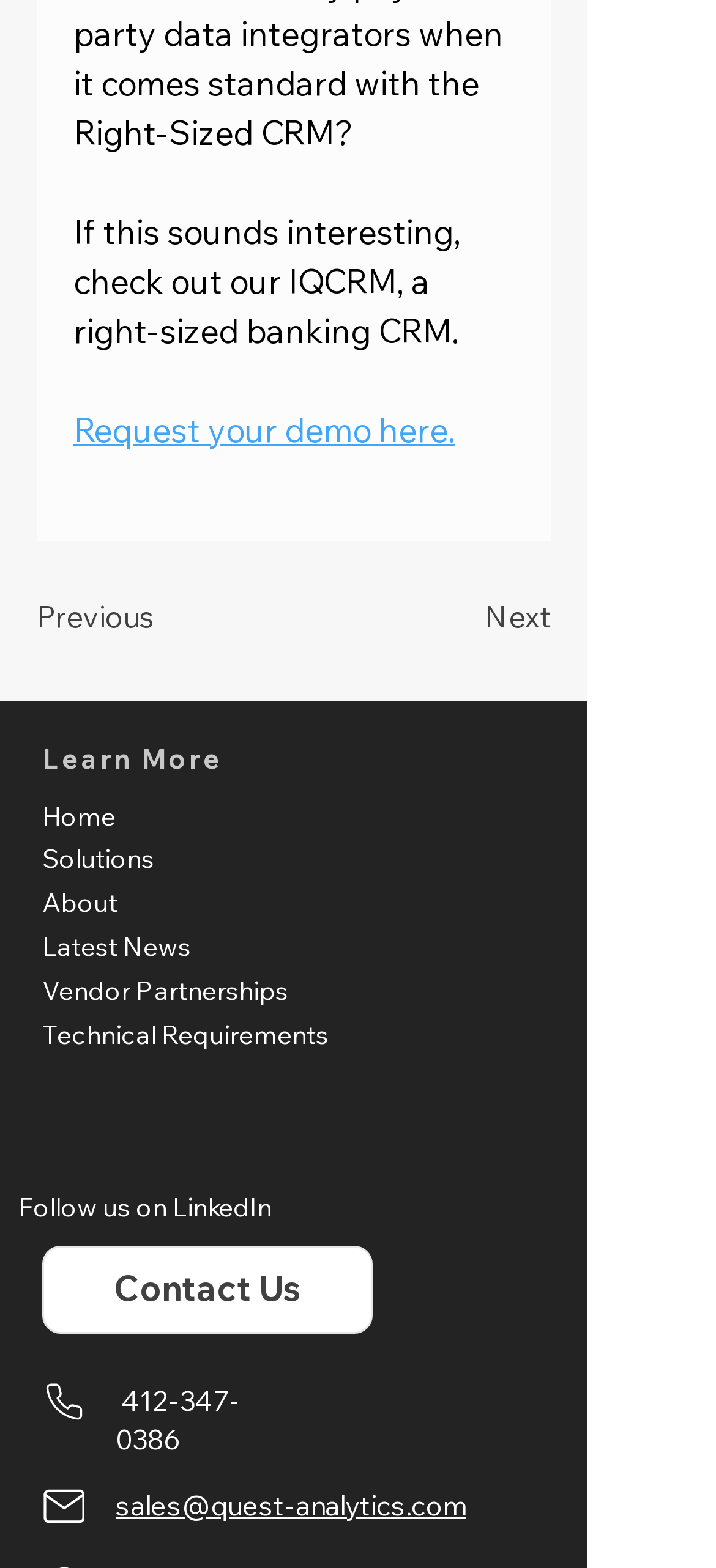Use a single word or phrase to answer the following:
How many navigation links are there?

6